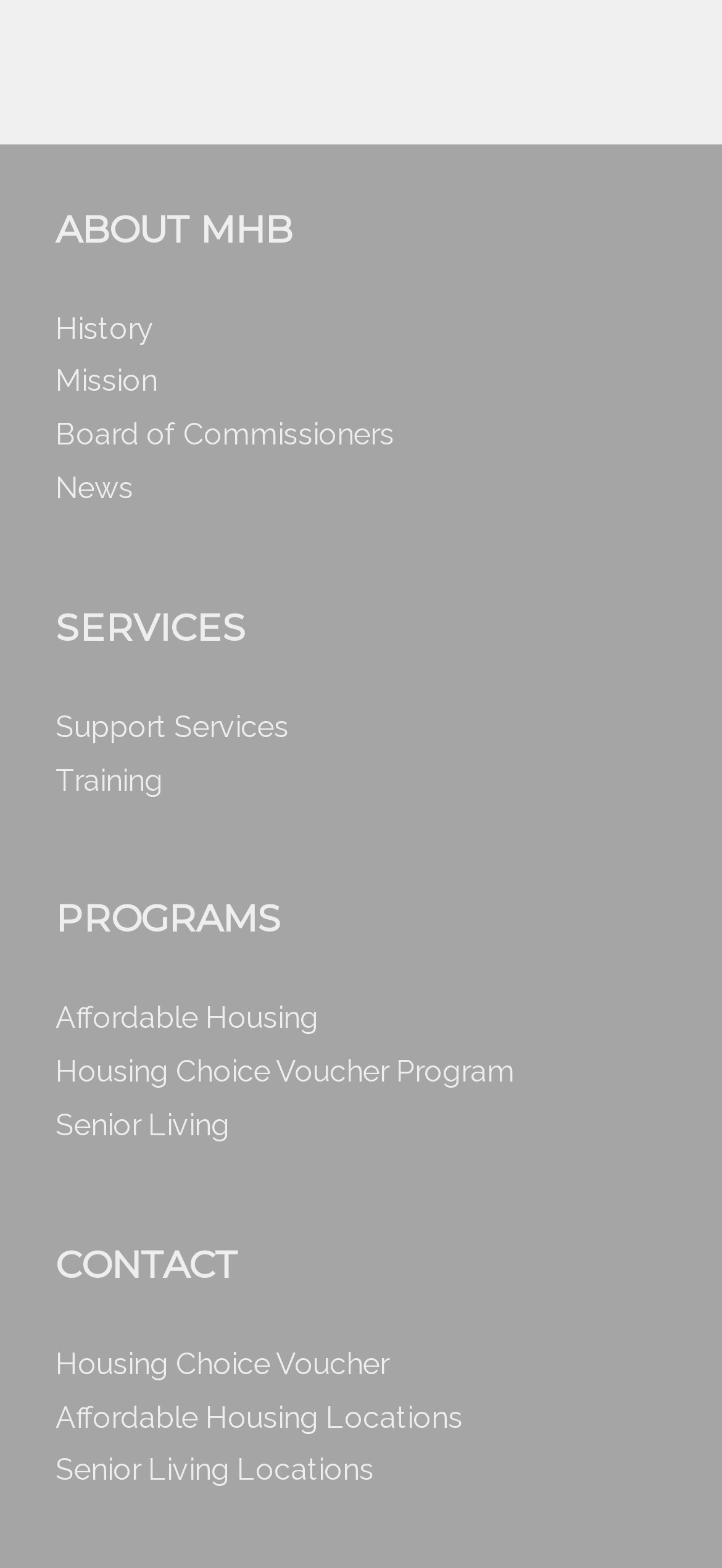Please answer the following question using a single word or phrase: What is the first service provided by MHB?

Support Services